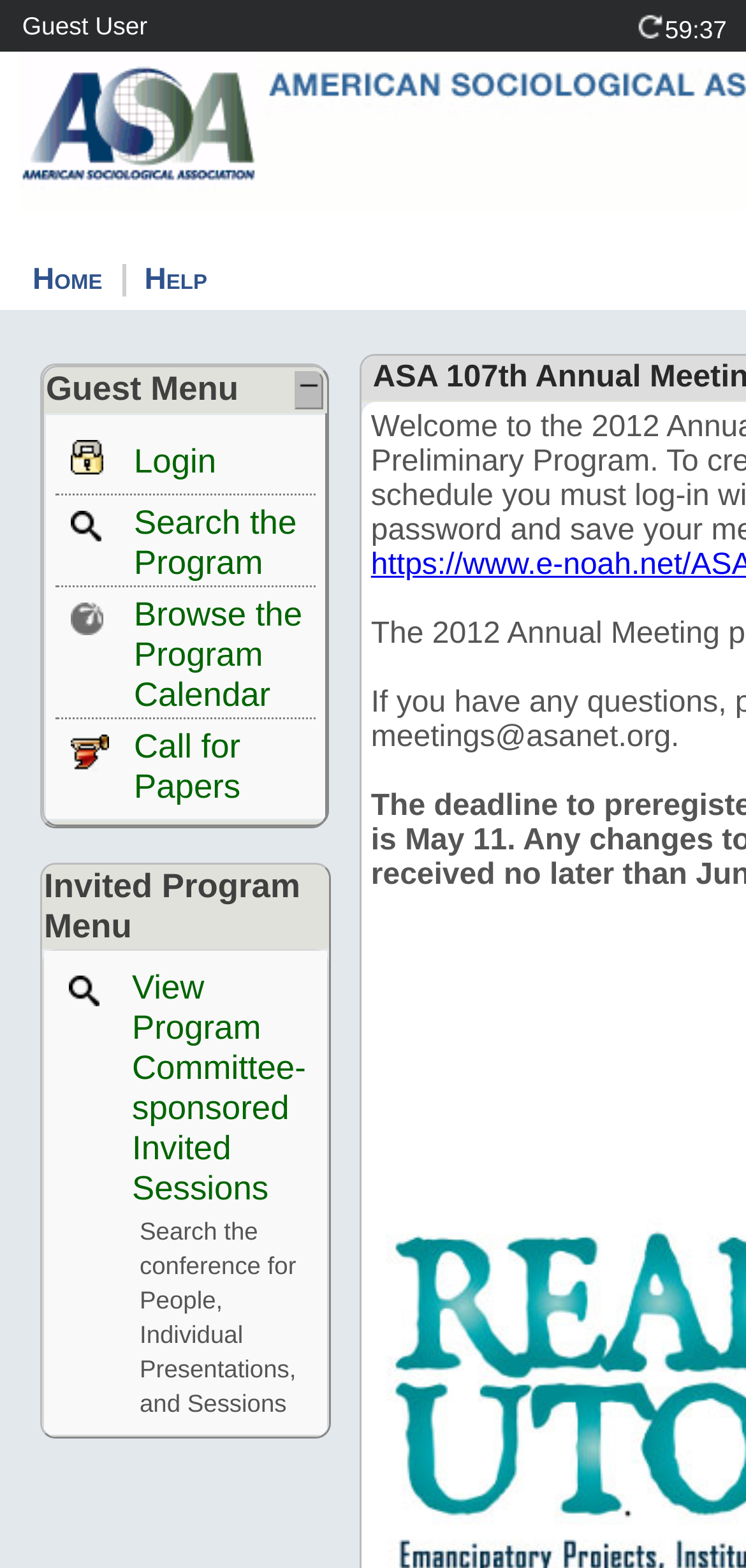How many images are on the webpage?
Look at the screenshot and respond with one word or a short phrase.

7